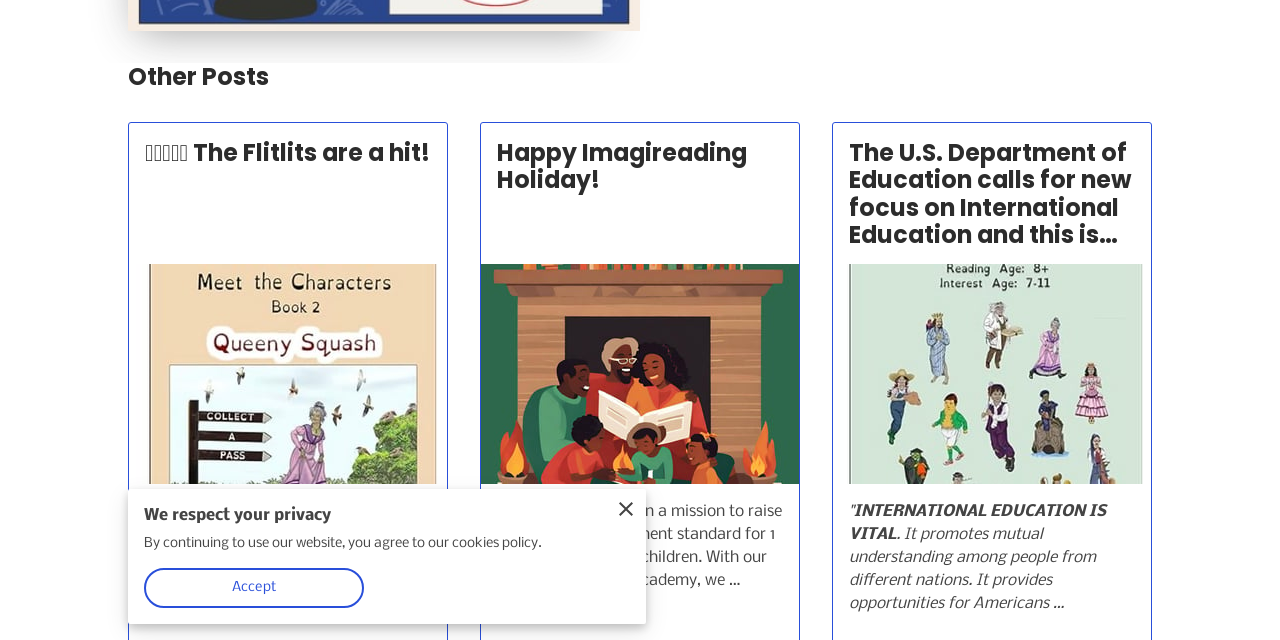Given the description: "Accept", determine the bounding box coordinates of the UI element. The coordinates should be formatted as four float numbers between 0 and 1, [left, top, right, bottom].

[0.112, 0.888, 0.284, 0.95]